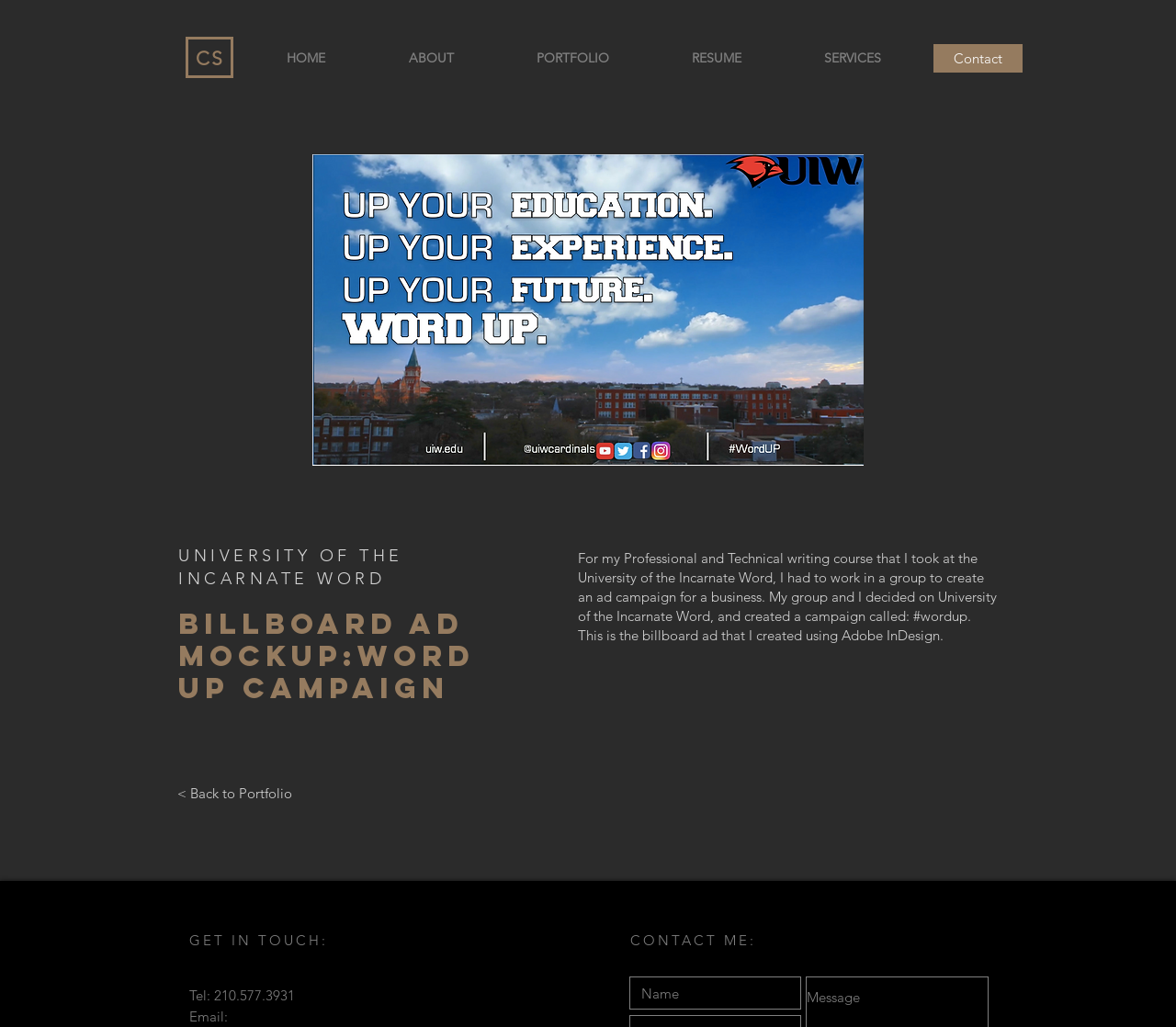What is the name of the university mentioned?
Utilize the information in the image to give a detailed answer to the question.

I found the answer by looking at the StaticText element with the text 'UNIVERSITY OF THE INCARNATE WORD' which is located at [0.152, 0.531, 0.343, 0.574]. This text is likely to be the name of the university mentioned in the webpage.